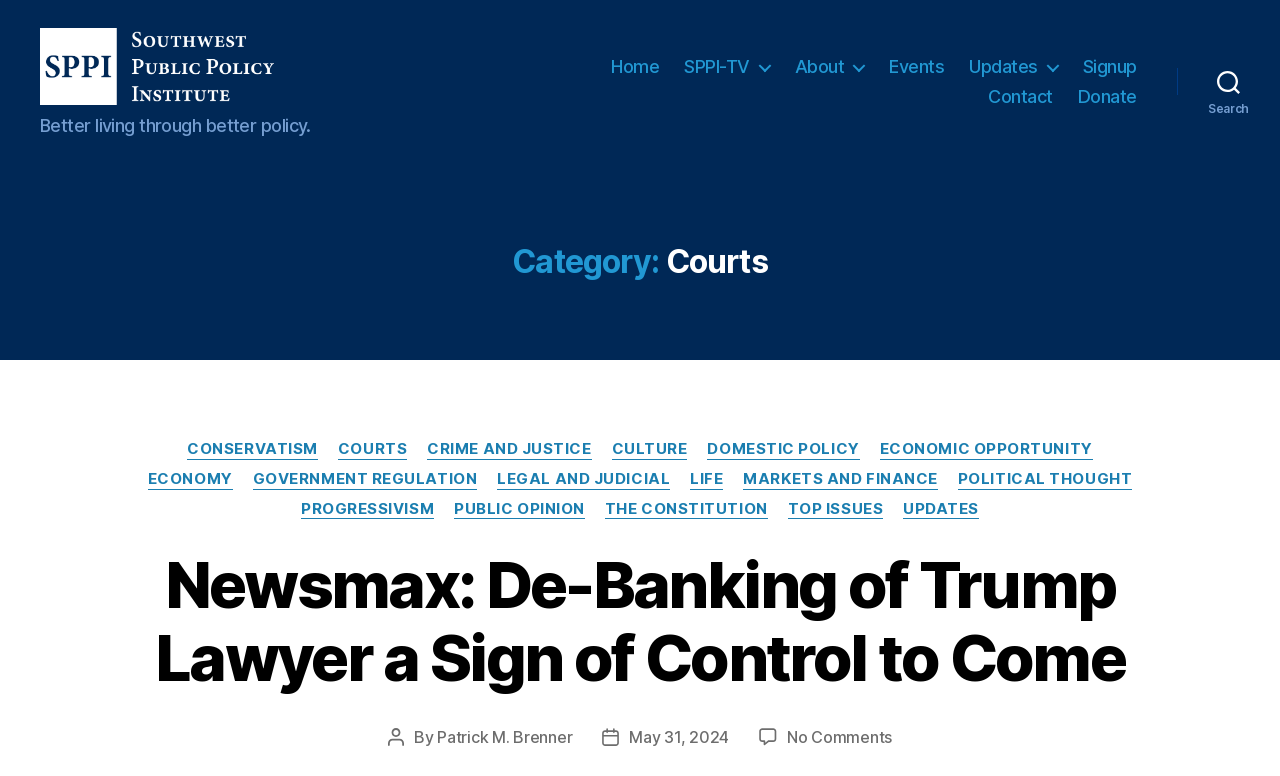Please specify the bounding box coordinates of the element that should be clicked to execute the given instruction: 'Search using the search button'. Ensure the coordinates are four float numbers between 0 and 1, expressed as [left, top, right, bottom].

[0.92, 0.086, 1.0, 0.142]